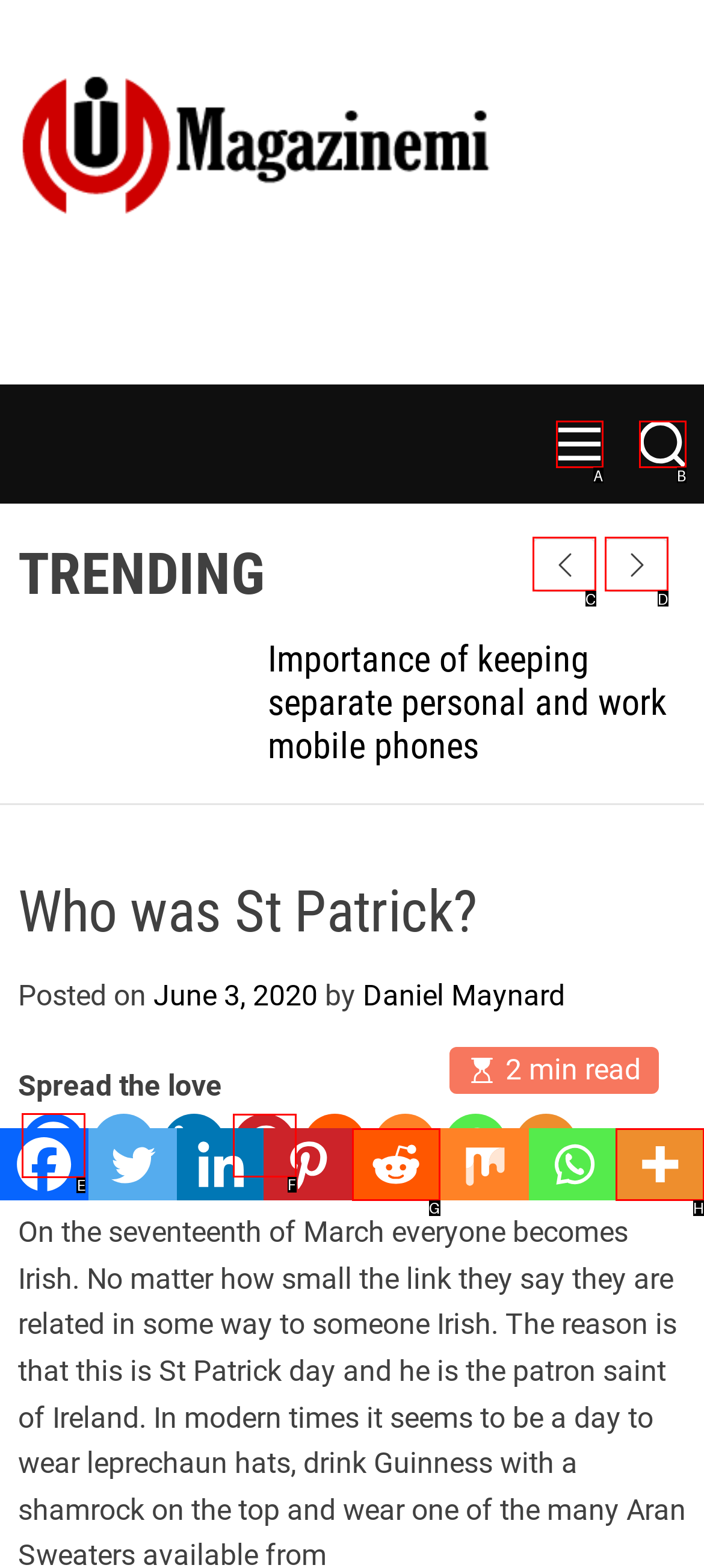Choose the correct UI element to click for this task: Share on Facebook Answer using the letter from the given choices.

E